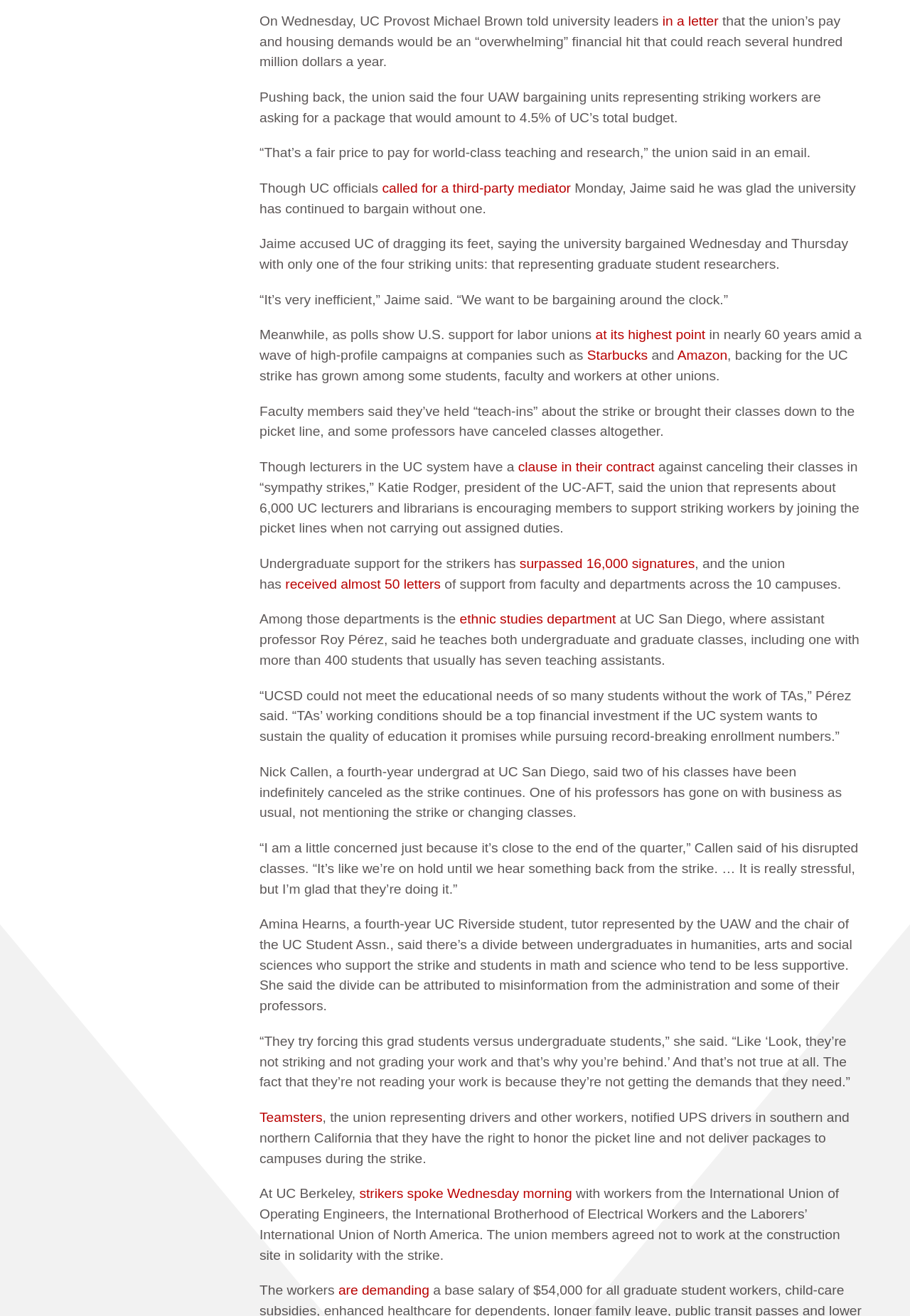Answer the question using only a single word or phrase: 
What percentage of UC’s total budget is the union asking for?

4.5%